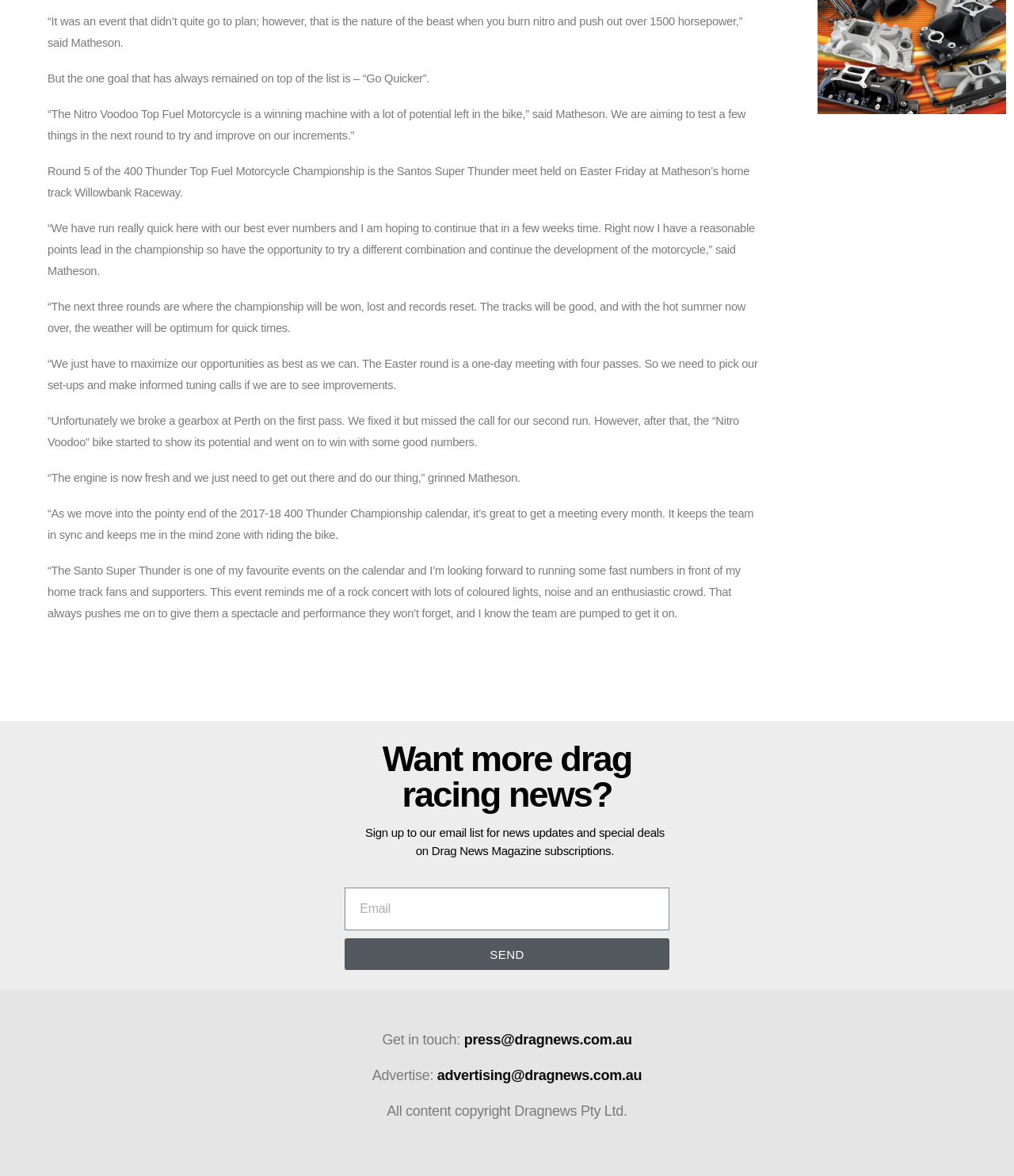What is the copyright holder of the content?
Carefully analyze the image and provide a detailed answer to the question.

The answer can be found in the StaticText elements, specifically in the sentence 'All content copyright Dragnews Pty Ltd.'